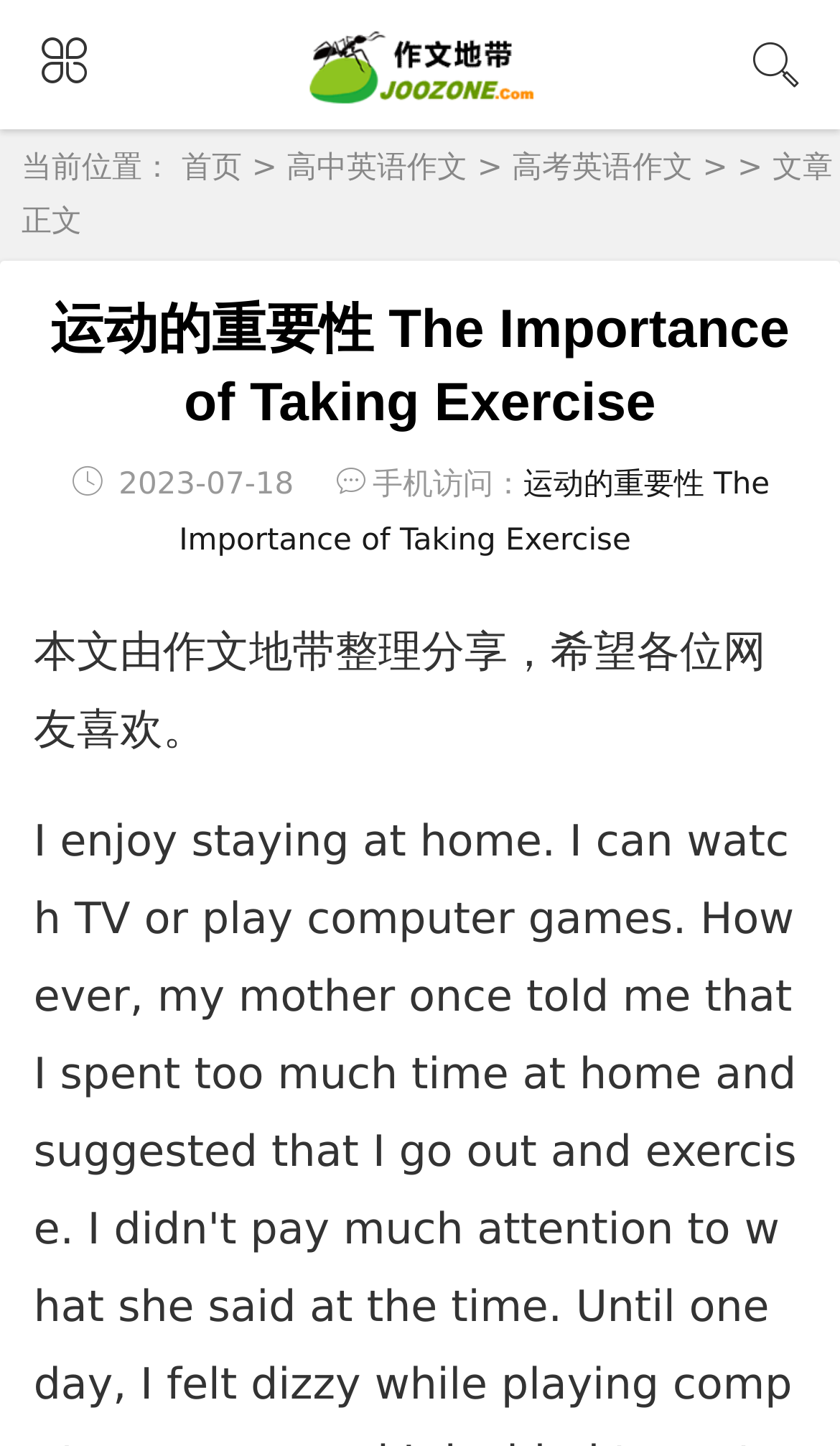Answer the following query with a single word or phrase:
What is the current location of the article?

Article content